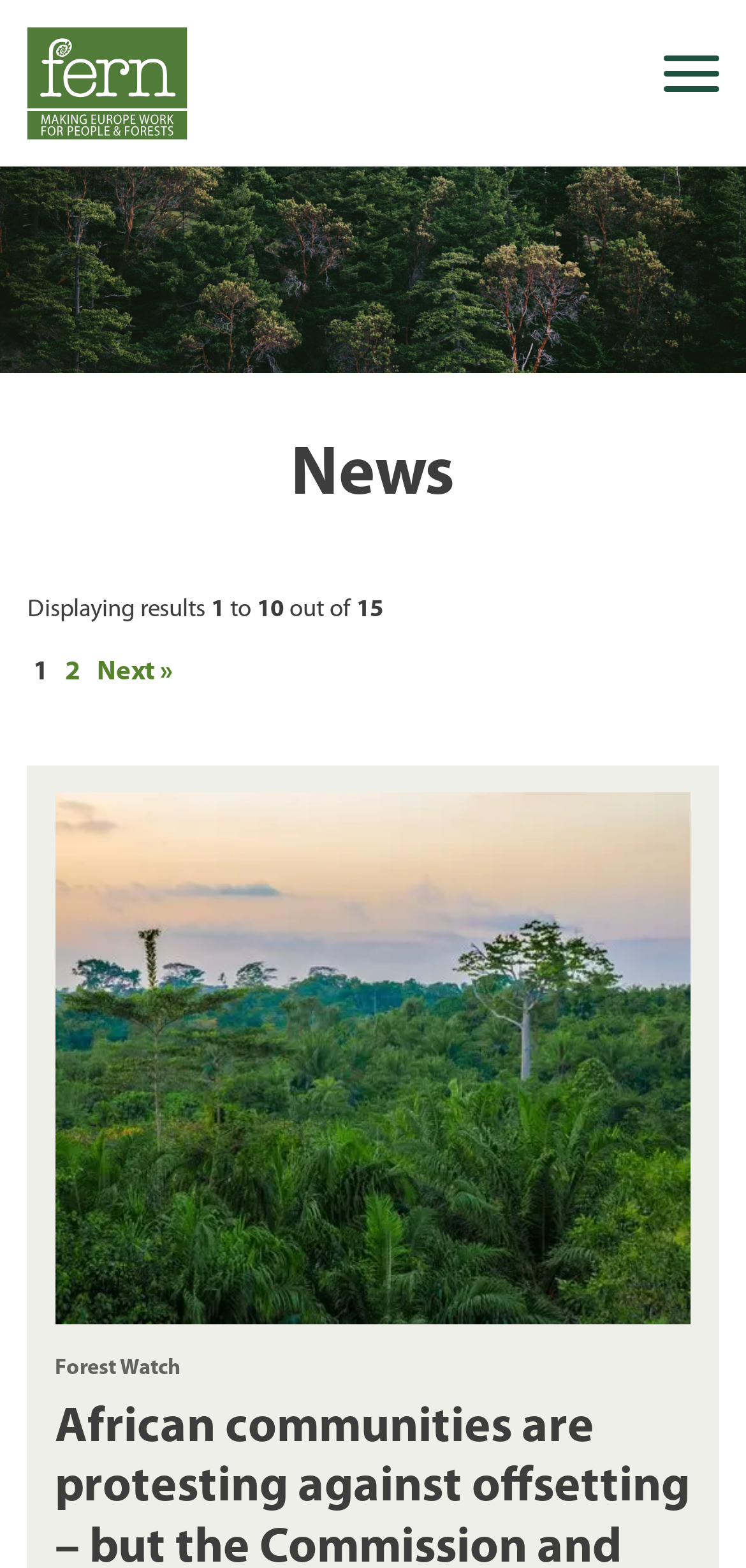Show the bounding box coordinates of the region that should be clicked to follow the instruction: "Go to the next page."

[0.13, 0.42, 0.233, 0.438]